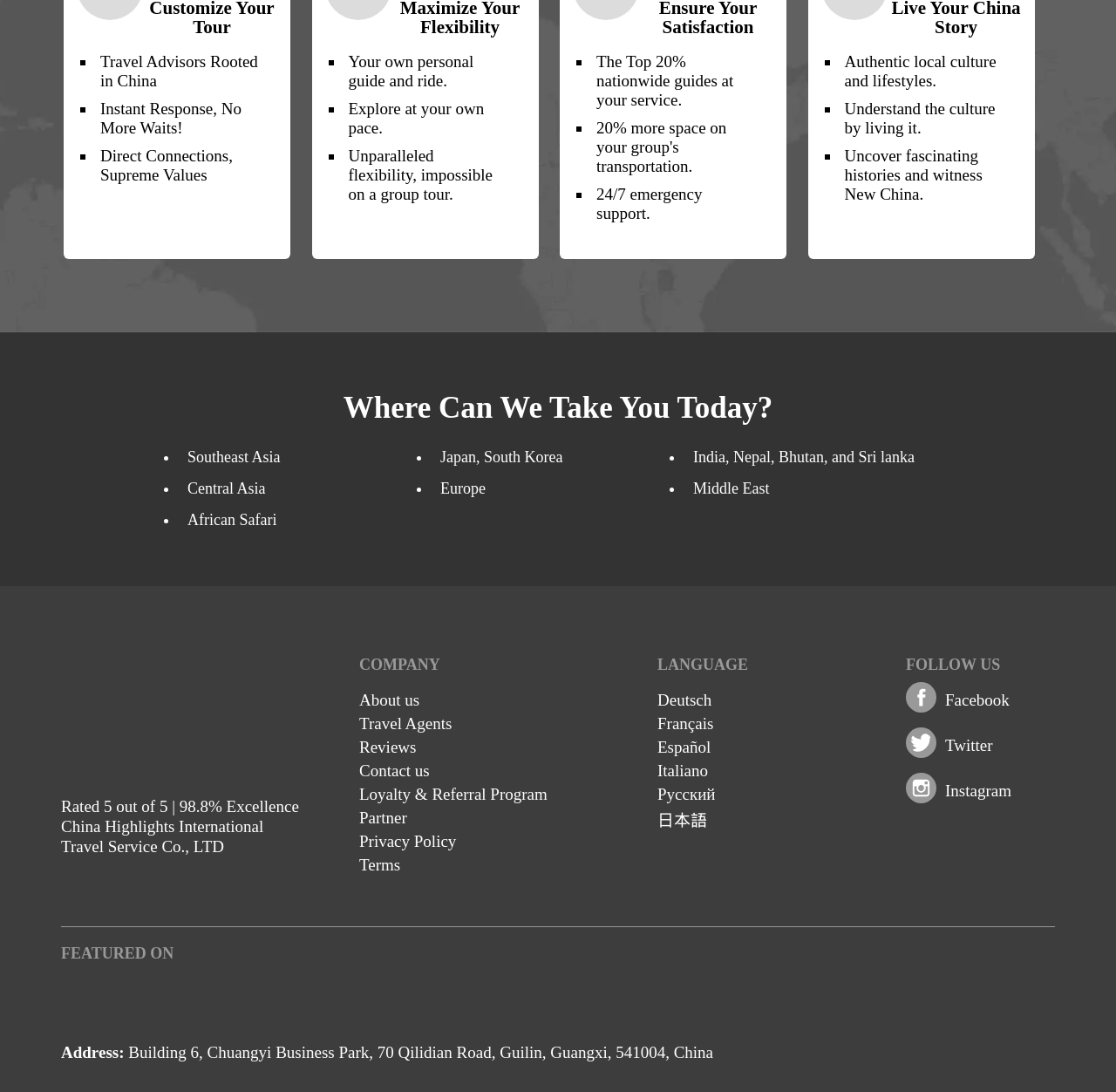What is the address of the company?
Using the visual information, reply with a single word or short phrase.

Building 6, Chuangyi Business Park, 70 Qilidian Road, Guilin, Guangxi, 541004, China